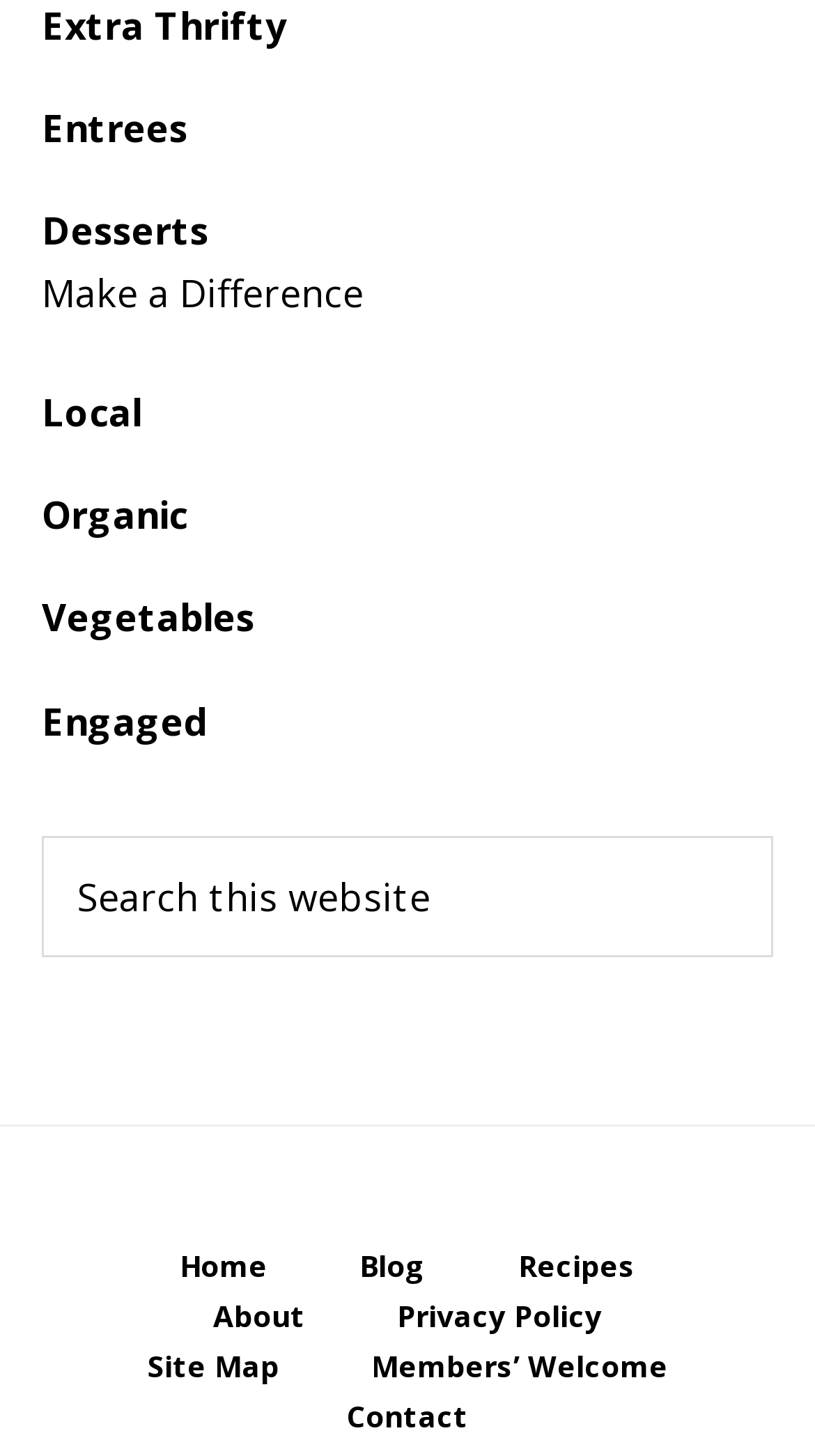Analyze the image and deliver a detailed answer to the question: What is the purpose of the search box?

The search box has a static text 'Search this website' and a button with the text 'SEARCH', indicating that its purpose is to search within the website.